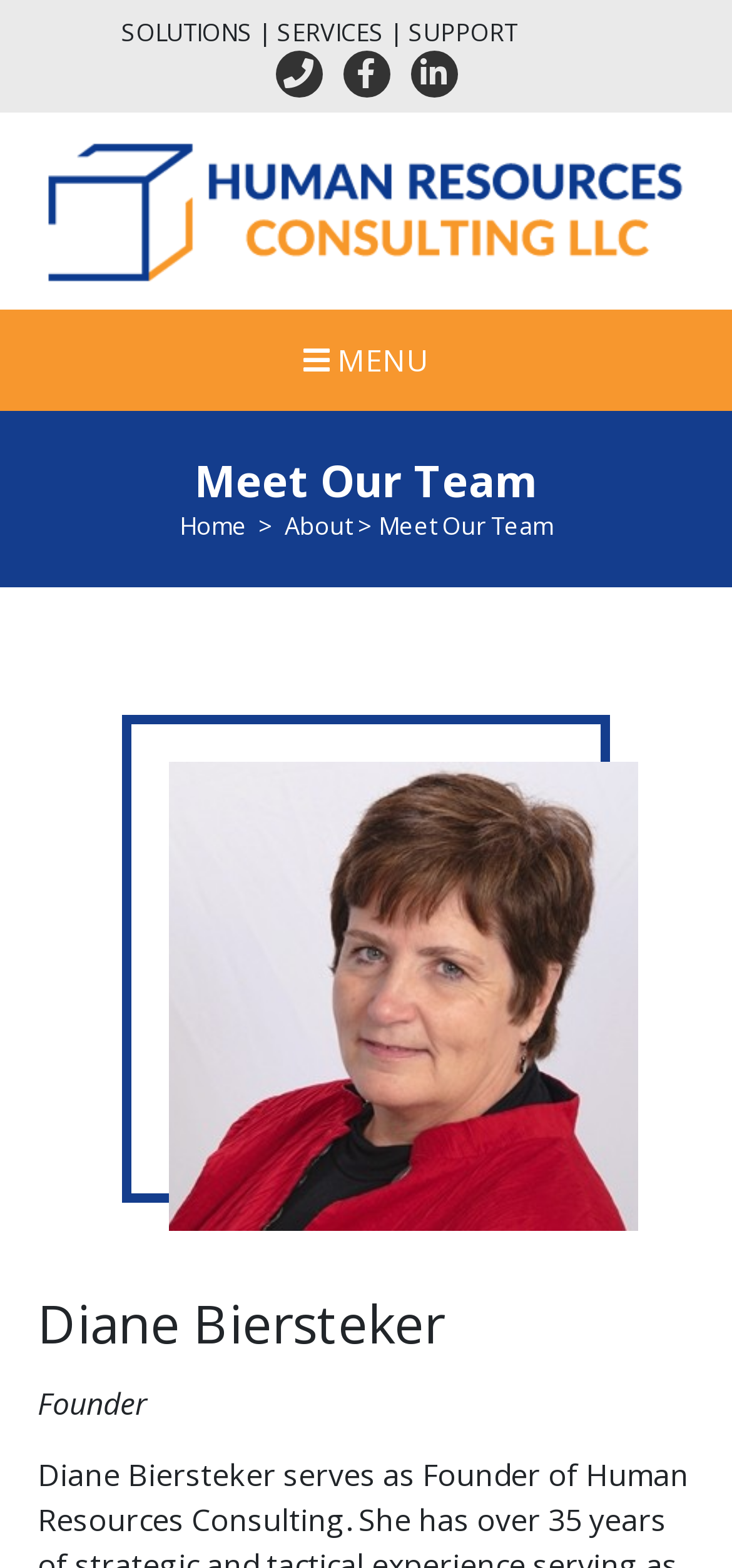Please specify the bounding box coordinates in the format (top-left x, top-left y, bottom-right x, bottom-right y), with values ranging from 0 to 1. Identify the bounding box for the UI component described as follows: alt="Human Resources Consulting, LLC."

[0.051, 0.12, 0.949, 0.146]